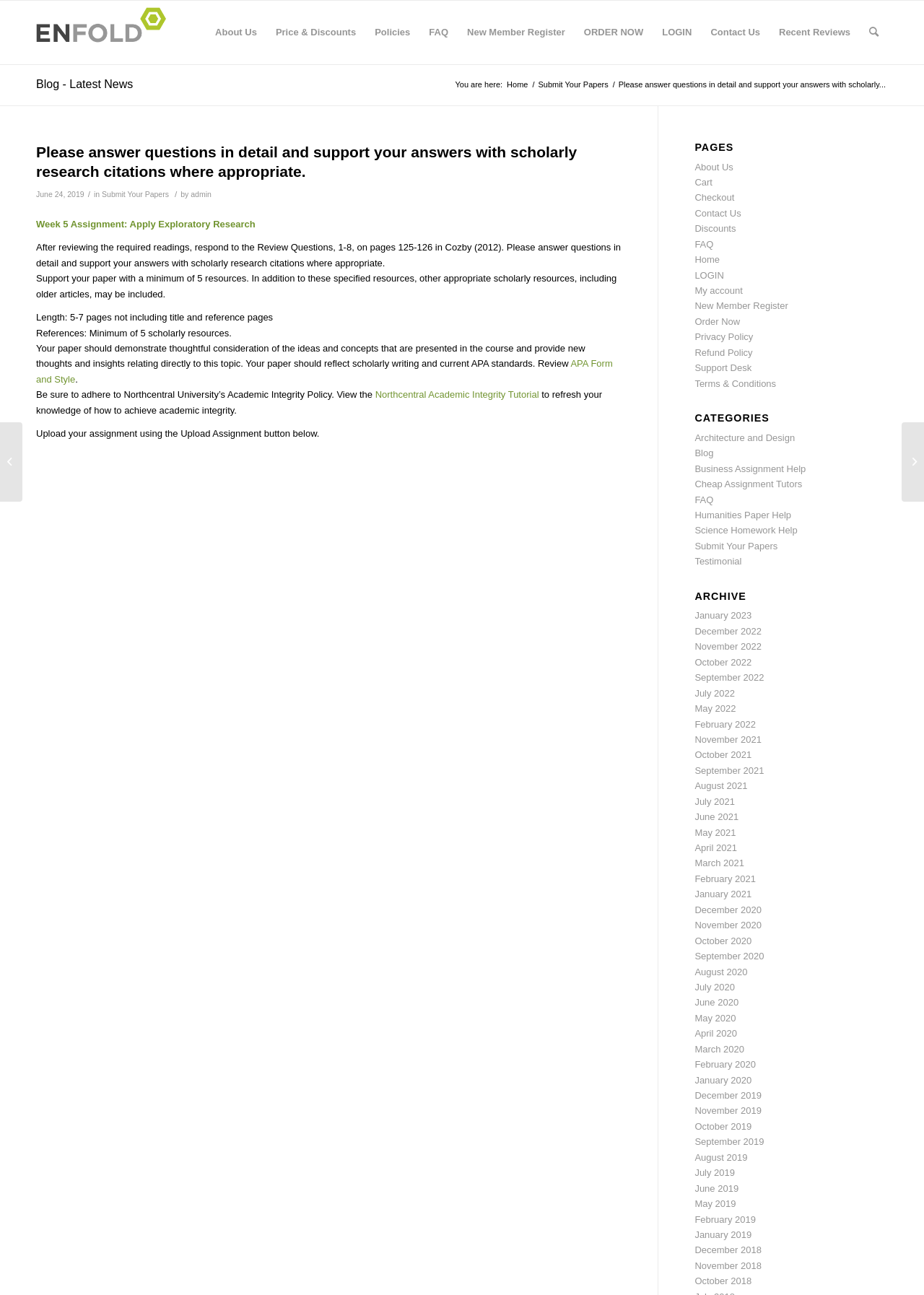Find the bounding box coordinates for the element that must be clicked to complete the instruction: "View the 'Northcentral Academic Integrity Tutorial'". The coordinates should be four float numbers between 0 and 1, indicated as [left, top, right, bottom].

[0.406, 0.301, 0.583, 0.309]